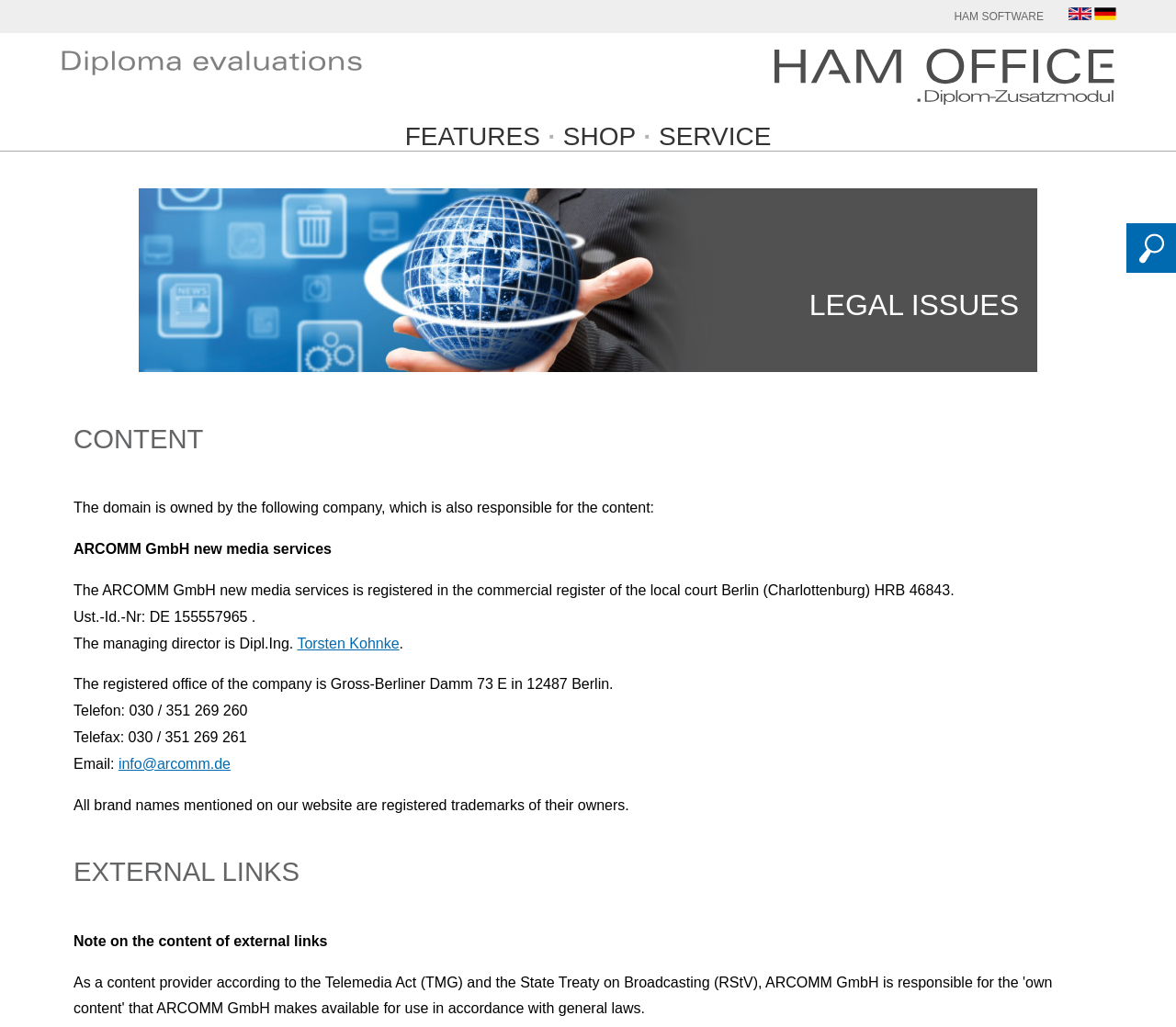Pinpoint the bounding box coordinates of the clickable area needed to execute the instruction: "search". The coordinates should be specified as four float numbers between 0 and 1, i.e., [left, top, right, bottom].

[0.958, 0.253, 1.0, 0.268]